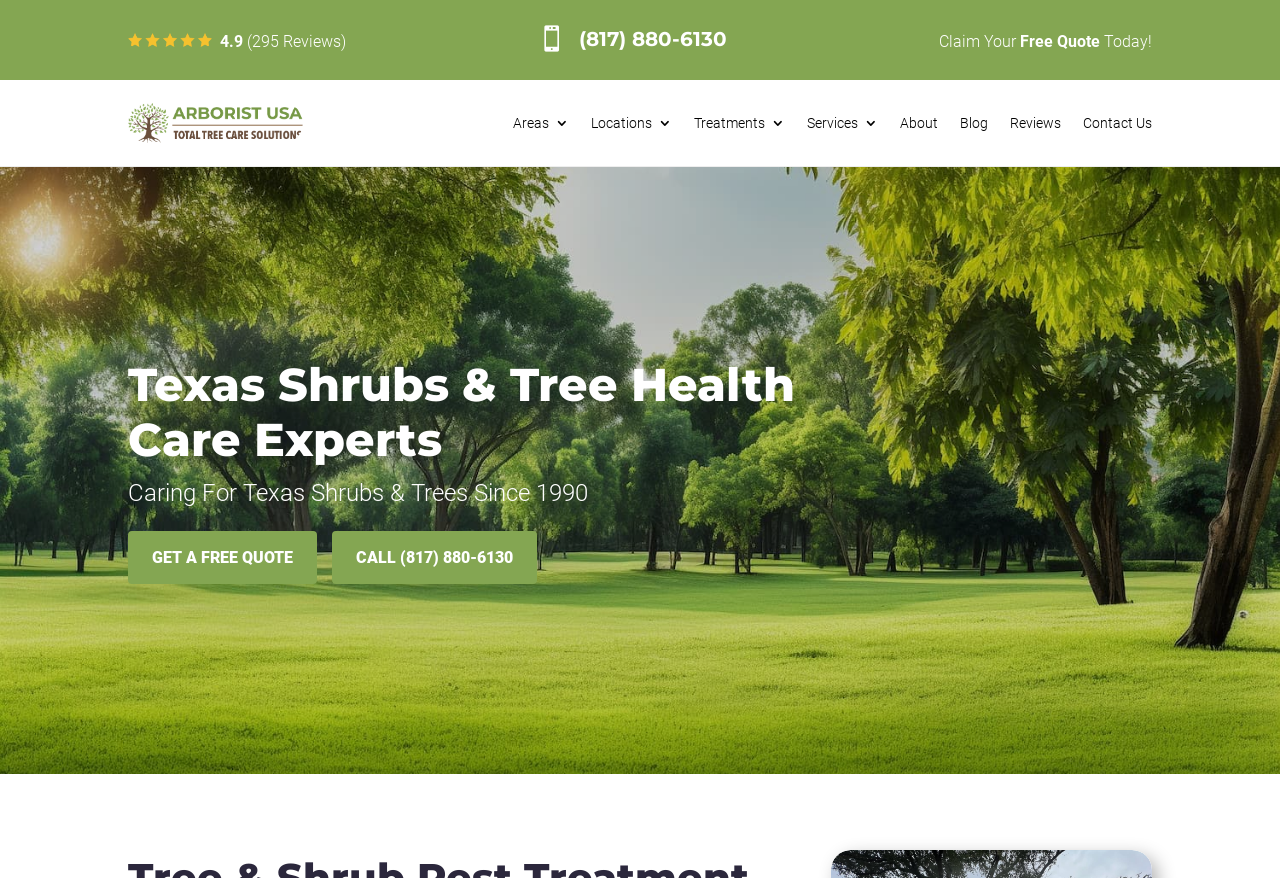What is the name of the company providing tree and shrub pest treatment services?
Please craft a detailed and exhaustive response to the question.

The company name is mentioned on the top-left corner of the webpage, along with its logo, and is also mentioned in the meta description.